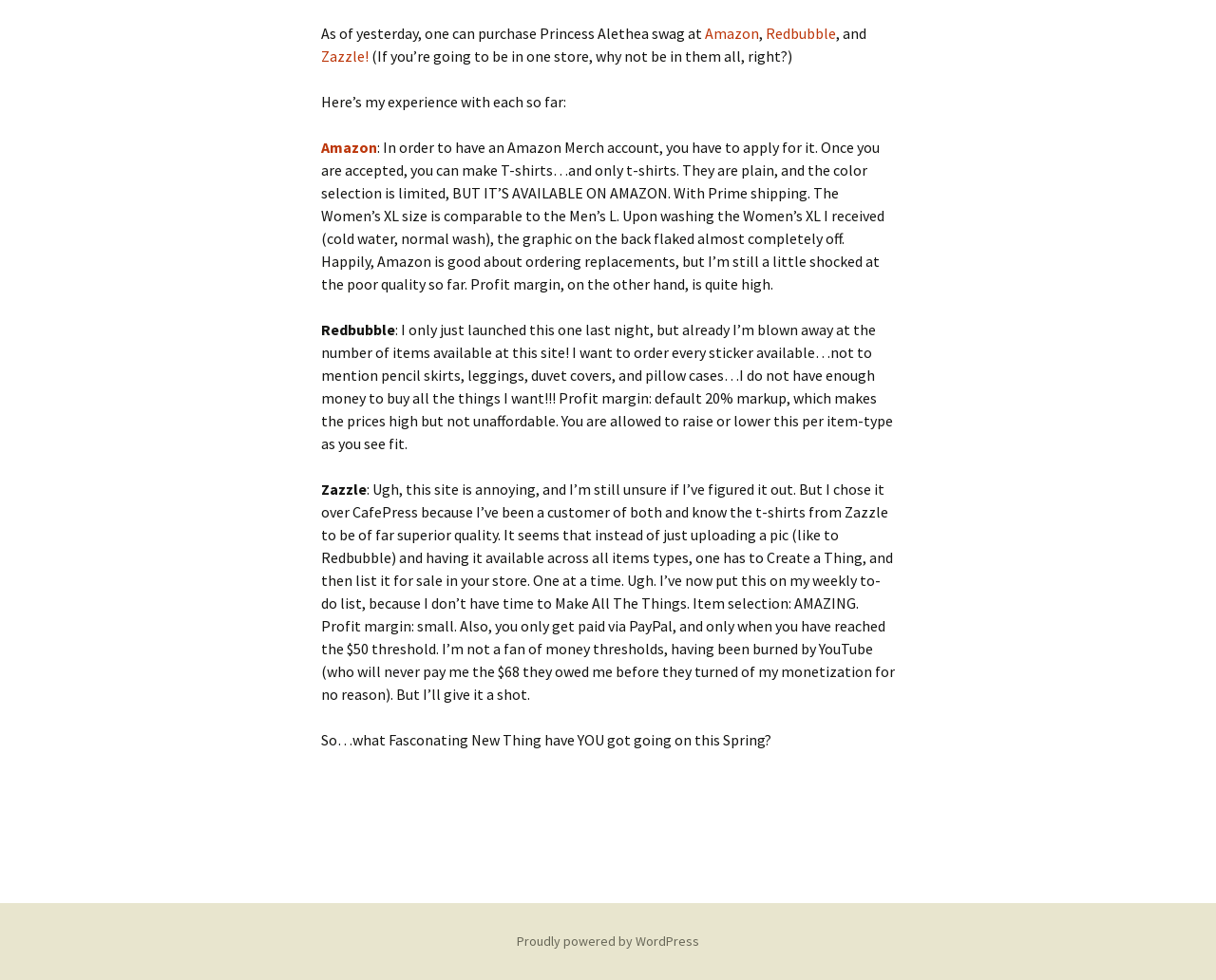Locate the bounding box for the described UI element: "Proudly powered by WordPress". Ensure the coordinates are four float numbers between 0 and 1, formatted as [left, top, right, bottom].

[0.425, 0.951, 0.575, 0.969]